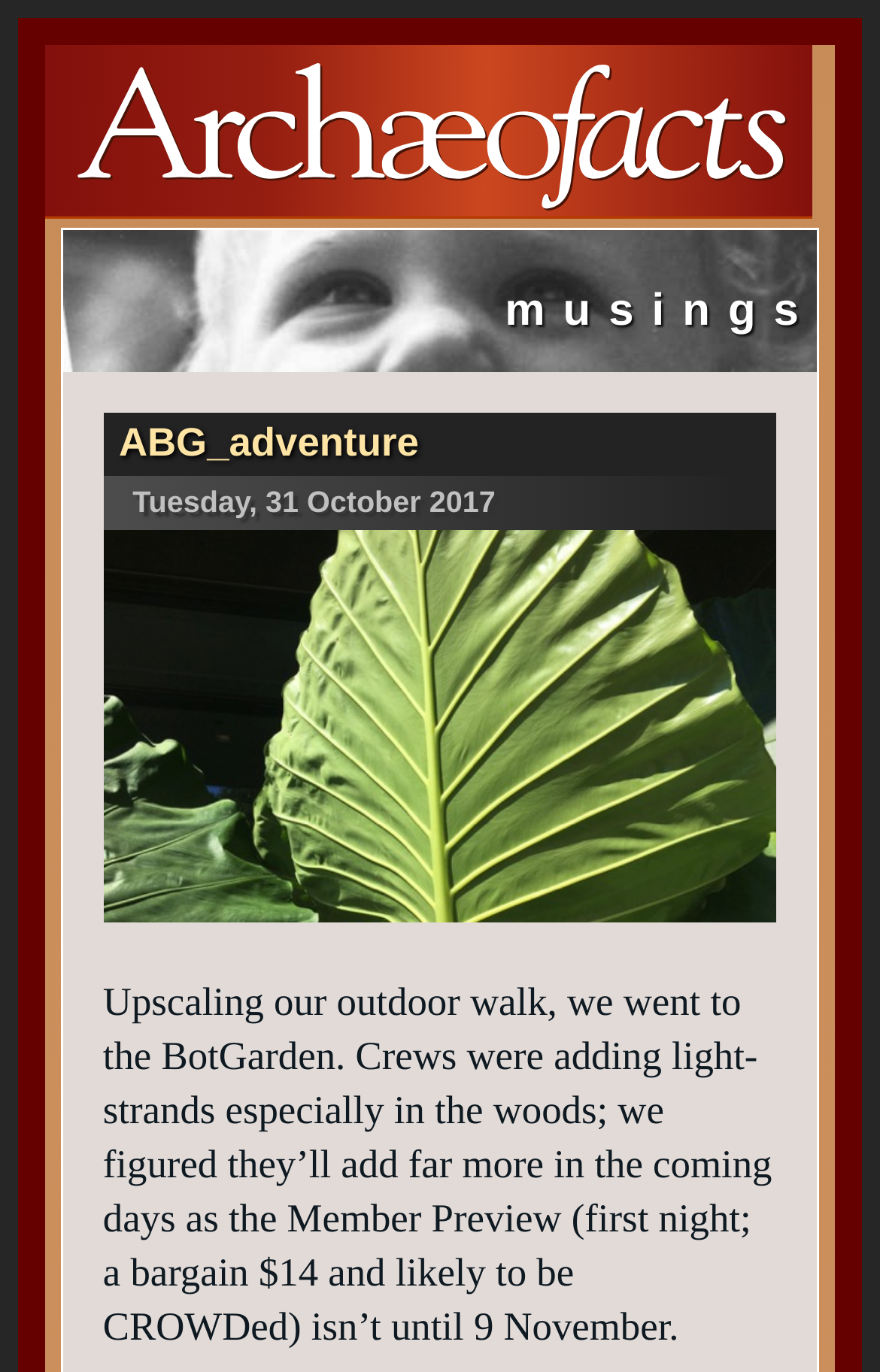Based on what you see in the screenshot, provide a thorough answer to this question: What is the date of the latest article?

I found the date of the latest article by looking at the StaticText element that contains the date, which is 'Tuesday, 31 October 2017'. This element is located below the heading 'ABG_adventure' and above the image 'Giant leaves ABG'.